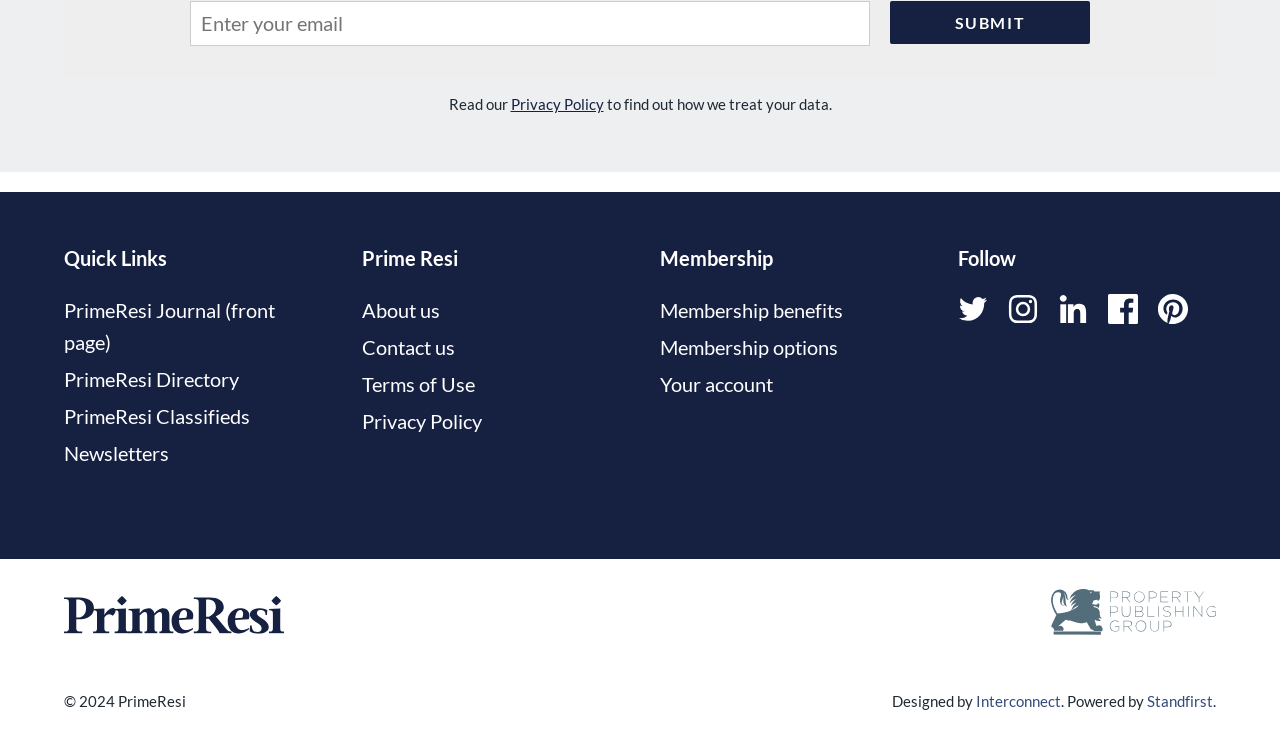From the element description aria-label="Primeresi on Twitter", predict the bounding box coordinates of the UI element. The coordinates must be specified in the format (top-left x, top-left y, bottom-right x, bottom-right y) and should be within the 0 to 1 range.

[0.748, 0.402, 0.772, 0.443]